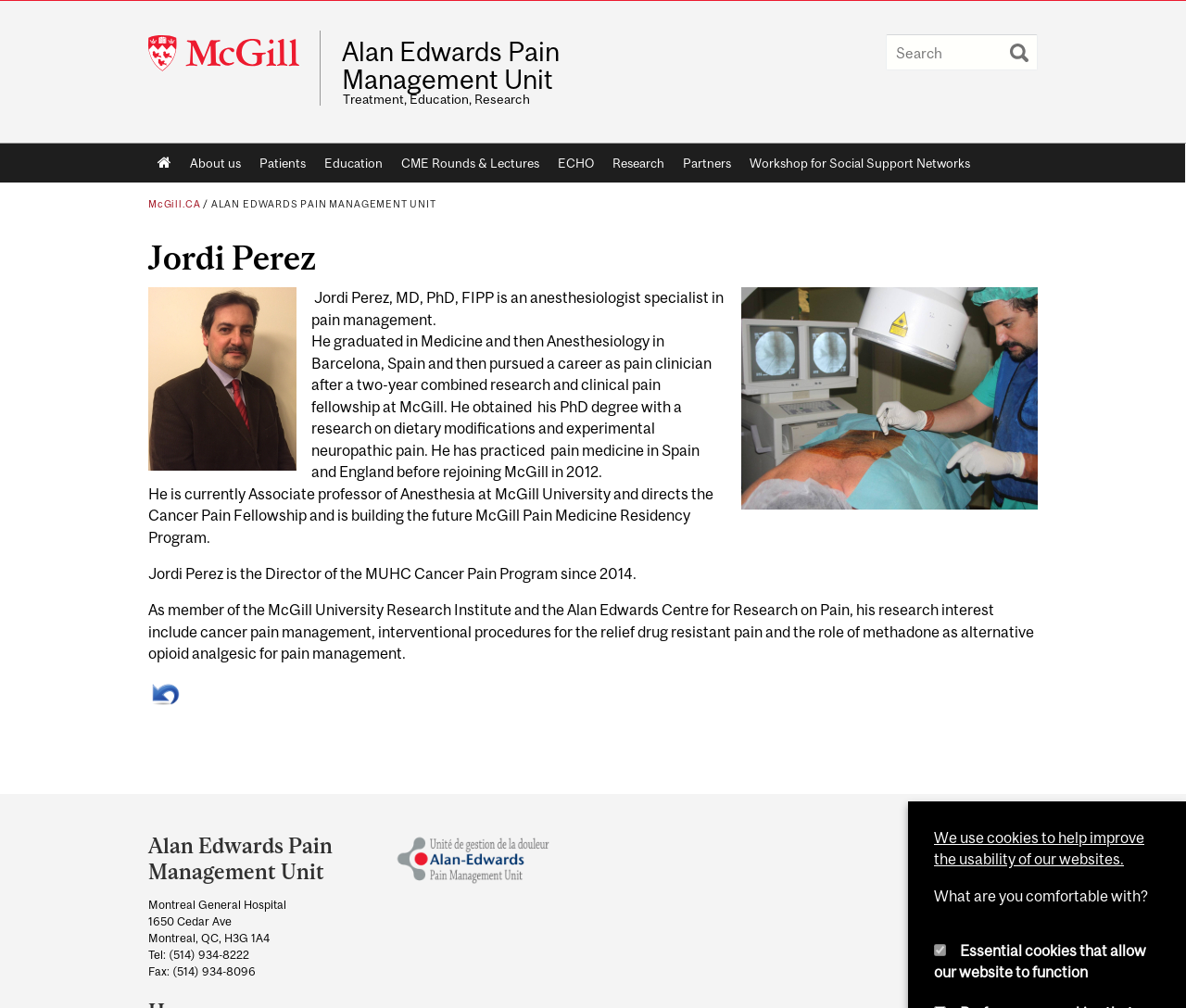What is the phone number of the Alan Edwards Pain Management Unit?
Answer the question in as much detail as possible.

From the webpage content, specifically the StaticText element with the text 'Tel: (514) 934-8222', we can determine that the phone number of the Alan Edwards Pain Management Unit is (514) 934-8222.